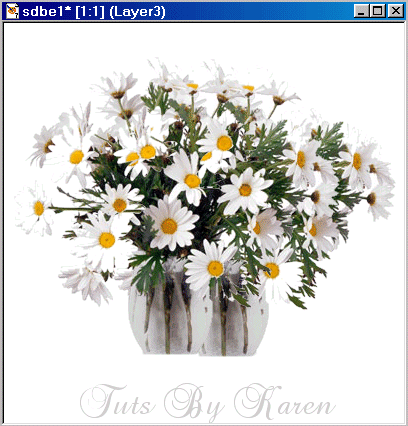Based on the image, provide a detailed response to the question:
What is the material of the vase?

The caption describes the vase as 'clear glass', which implies that the vase is made of glass material.